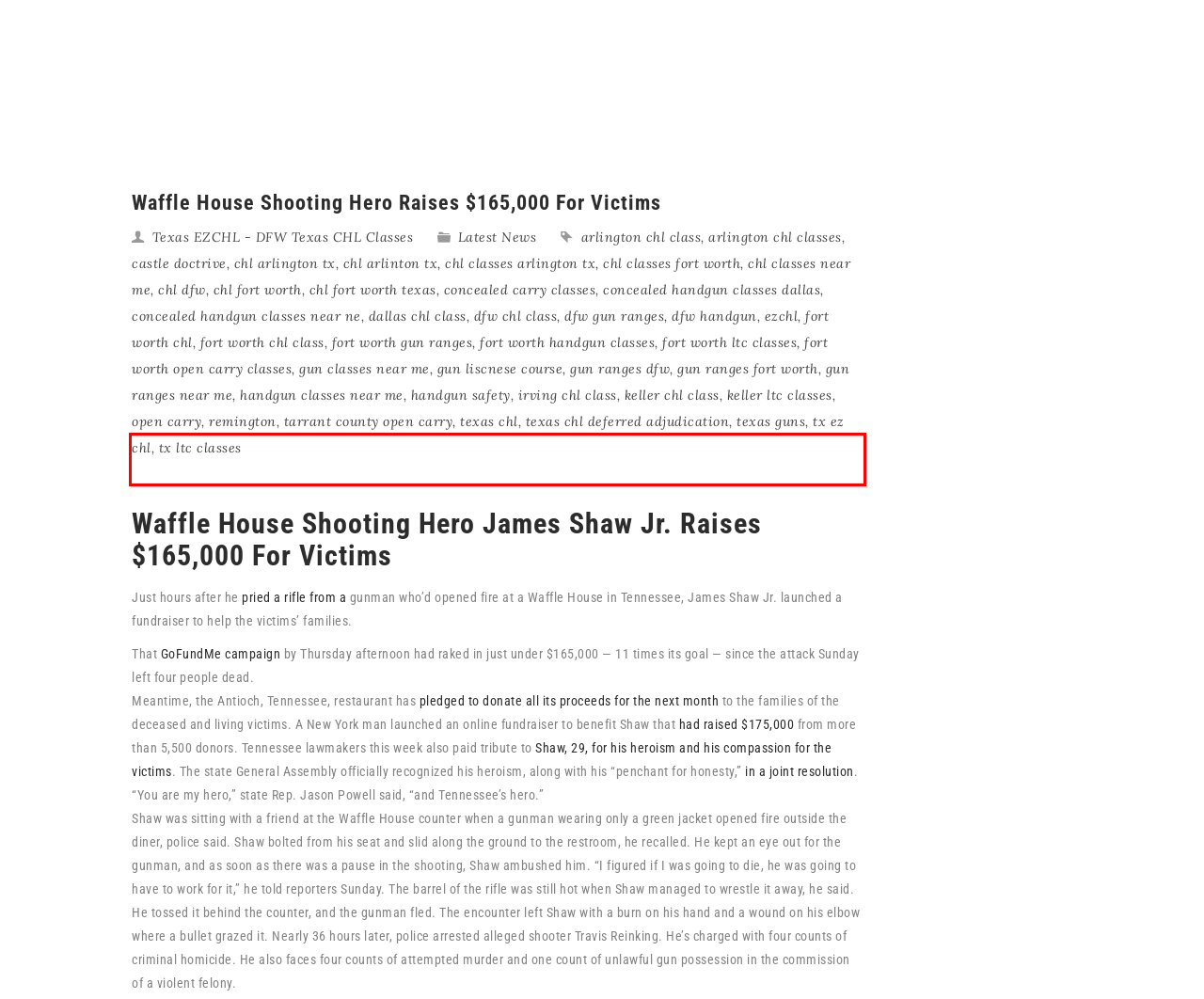Identify the text inside the red bounding box in the provided webpage screenshot and transcribe it.

Just hours after he pried a rifle from a gunman who’d opened fire at a Waffle House in Tennessee, James Shaw Jr. launched a fundraiser to help the victims’ families.